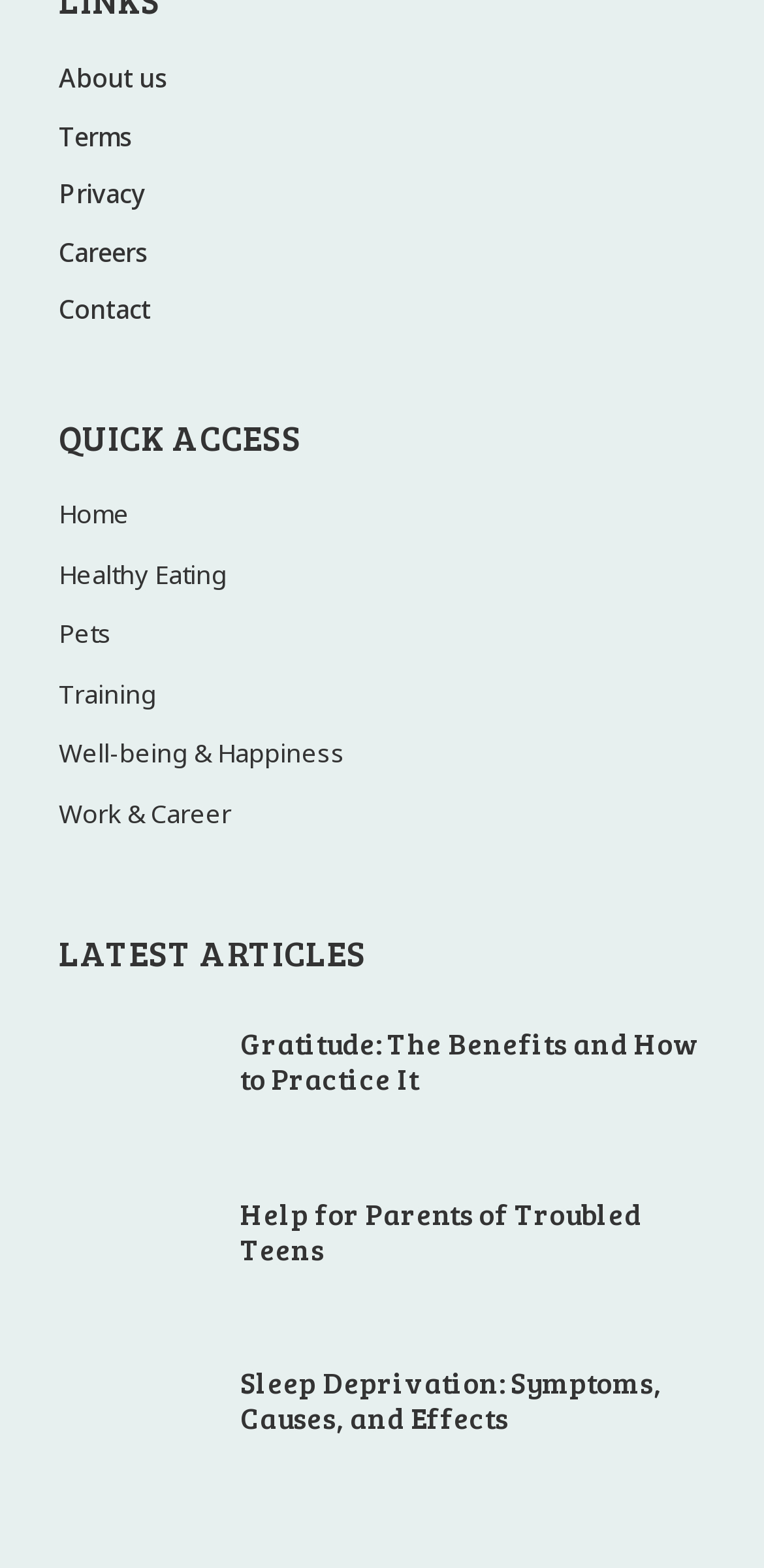What is the topic of the article 'Help for Parents of Troubled Teens'?
Please provide a detailed answer to the question.

I analyzed the title of the article 'Help for Parents of Troubled Teens' and determined that the topic is related to parents.